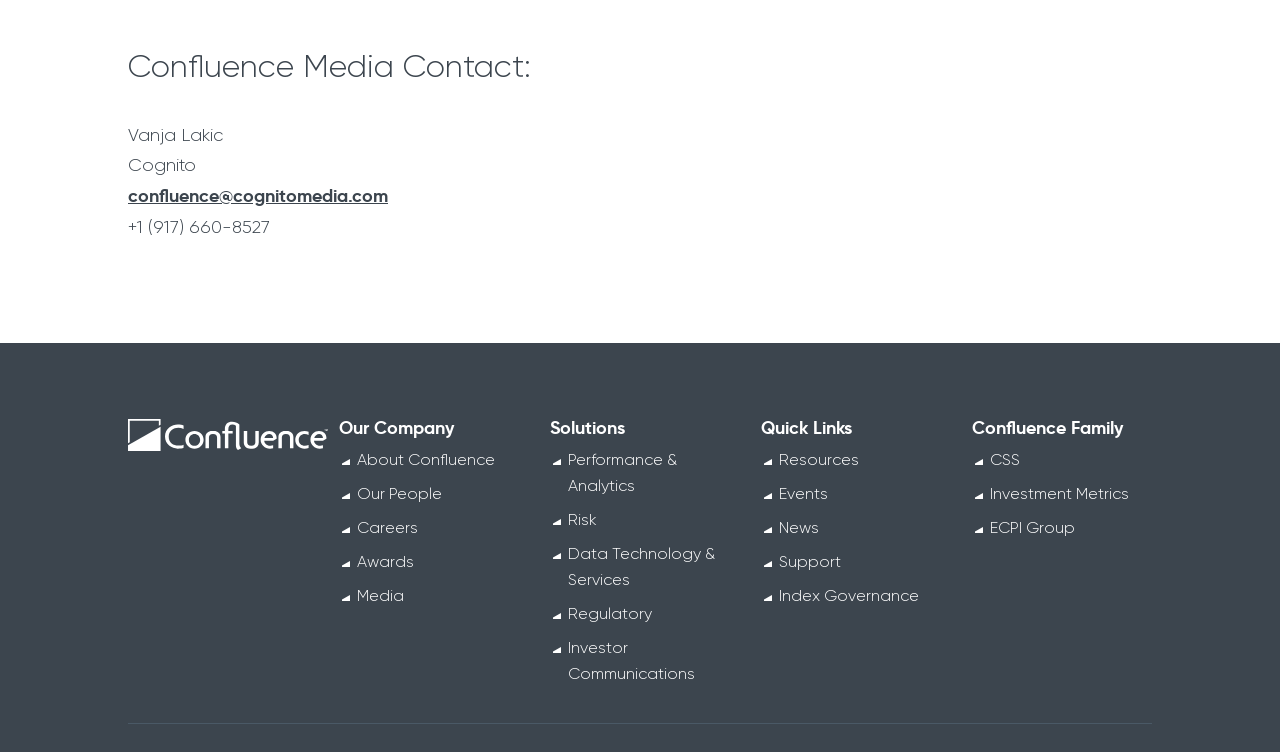Please identify the coordinates of the bounding box for the clickable region that will accomplish this instruction: "explore Careers".

[0.279, 0.688, 0.327, 0.714]